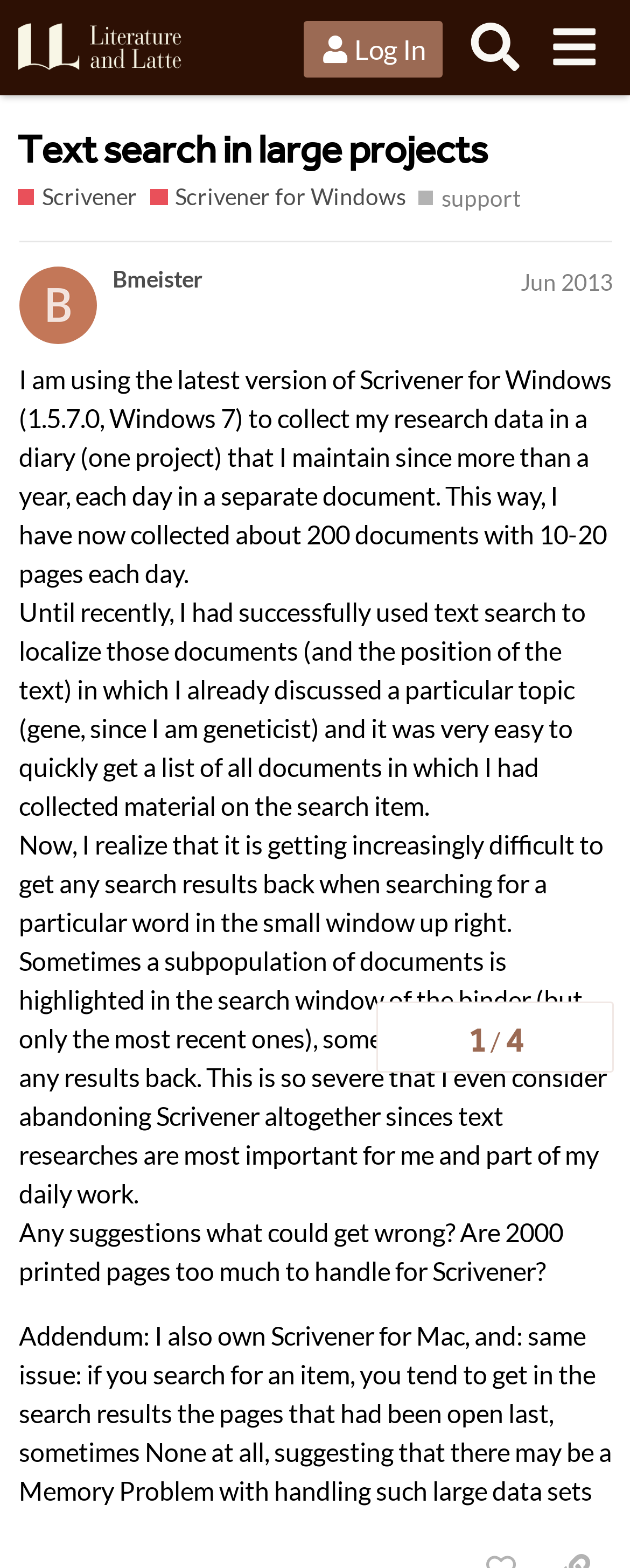Construct a comprehensive caption that outlines the webpage's structure and content.

This webpage appears to be a forum discussion thread on the Literature & Latte Forums website, specifically focused on Scrivener for Windows. At the top of the page, there is a header section with a link to the Literature & Latte Forums logo, followed by a login button, a search button, and a menu button. Below this header section, there is a heading that reads "Text search in large projects" with a link to the same title.

The main content of the page is a discussion thread started by a user named Bmeister, who is seeking help with an issue they are experiencing with text search in Scrivener. The user has written a lengthy post describing their problem, which is that they are having difficulty getting search results when searching for a particular word in their project, which consists of over 200 documents with 10-20 pages each. The user is concerned that the issue may be related to the large size of their project and is seeking suggestions on how to resolve the problem.

The post is divided into several paragraphs, with each paragraph describing a different aspect of the issue. There are no images on the page, but there are several links to other related topics, such as "support" and "Scrivener for Mac". The page also displays a topic progress navigation section, which shows the user's progress through the discussion thread.

Overall, the page is a forum discussion thread focused on a specific issue with Scrivener for Windows, with a lengthy post from the user describing their problem and seeking help from others.